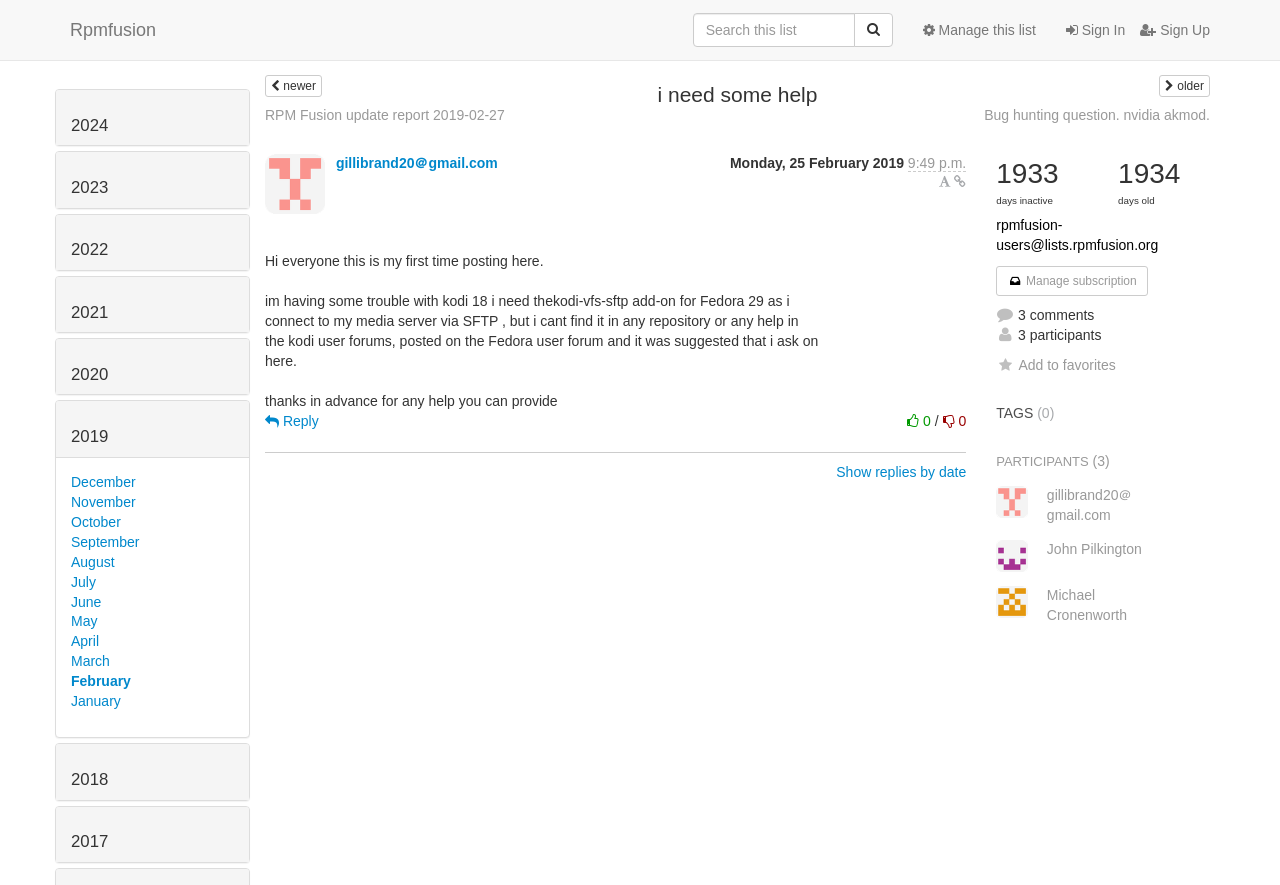Find and specify the bounding box coordinates that correspond to the clickable region for the instruction: "View 2024 posts".

[0.055, 0.131, 0.085, 0.152]